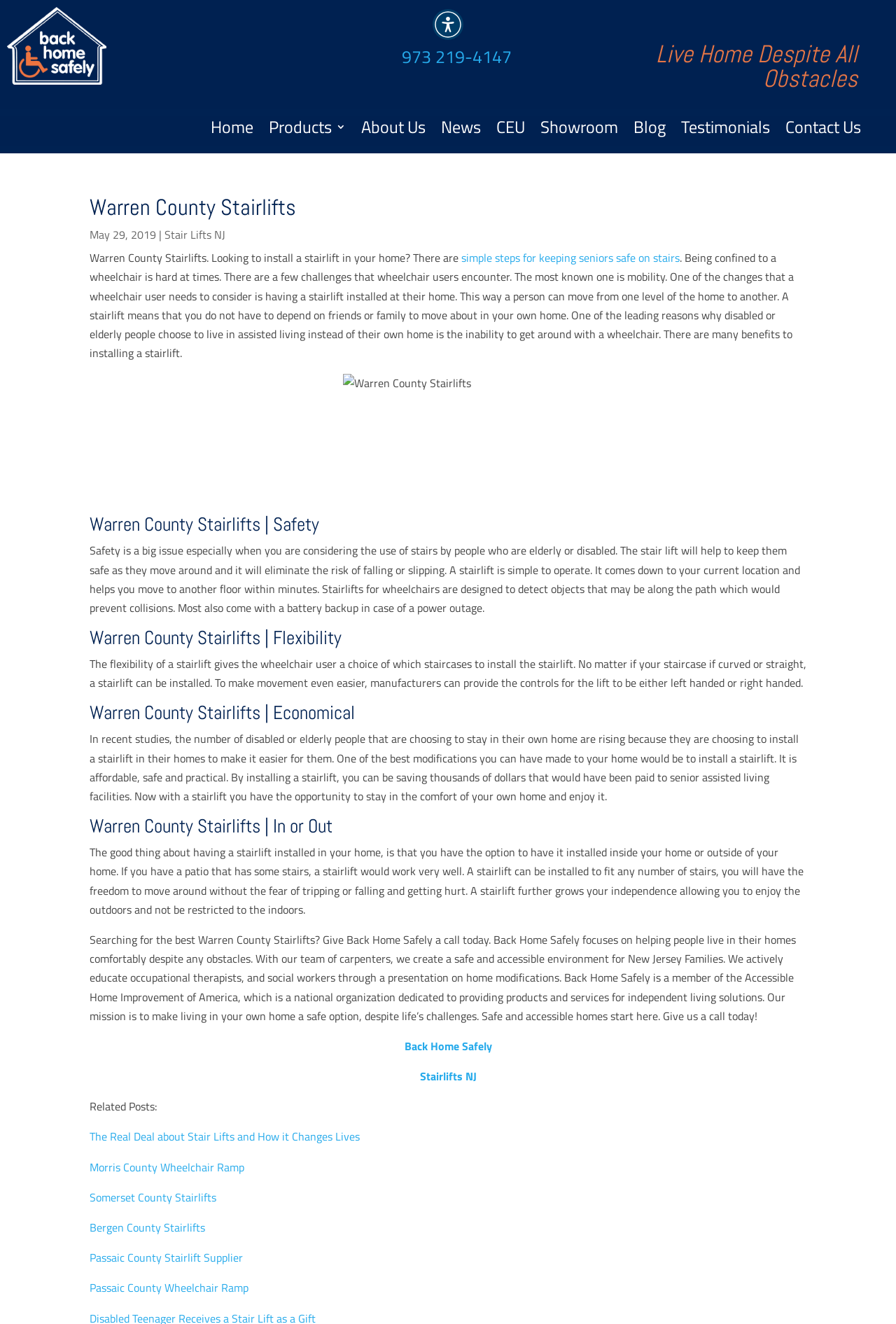Using floating point numbers between 0 and 1, provide the bounding box coordinates in the format (top-left x, top-left y, bottom-right x, bottom-right y). Locate the UI element described here: Products

None